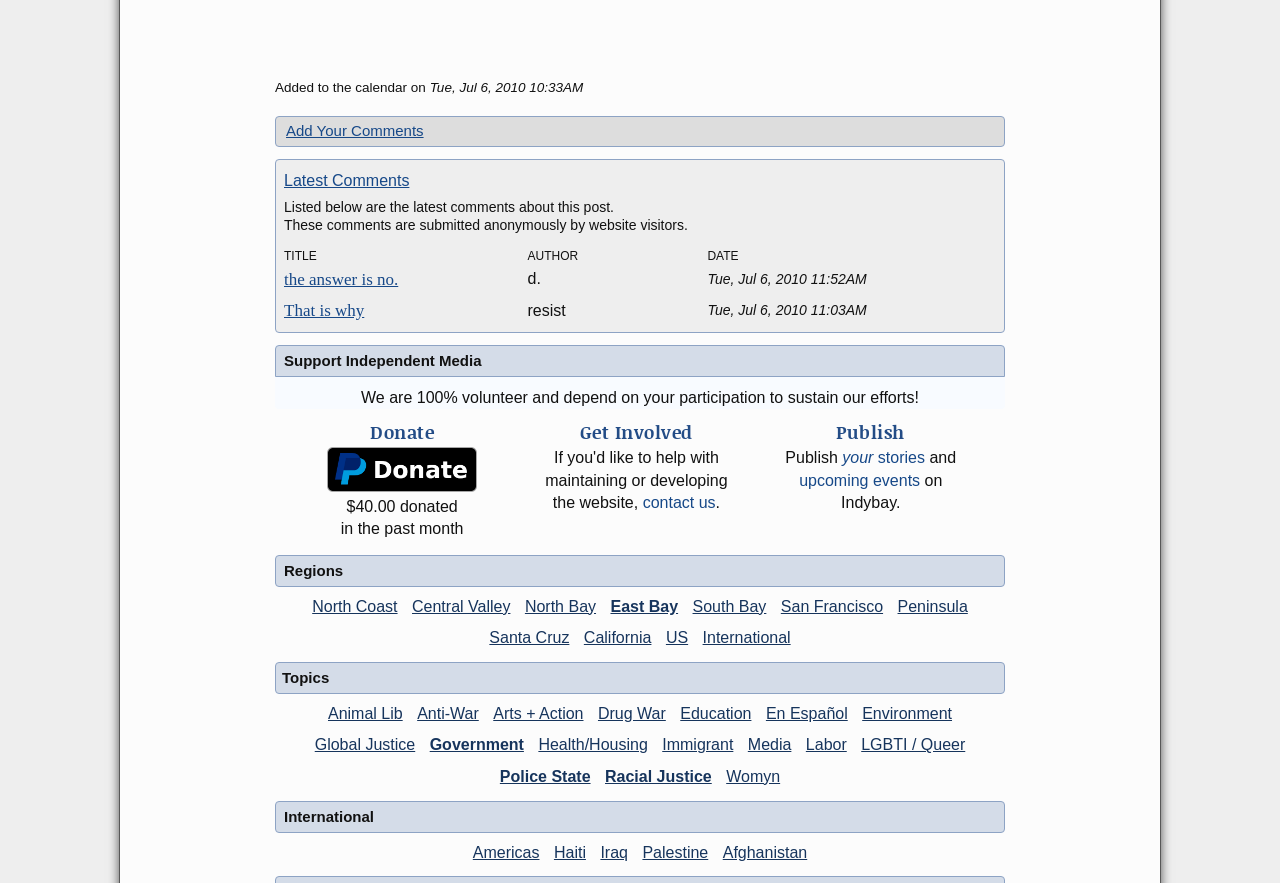What is the topic of the first comment?
Please answer the question with as much detail and depth as you can.

I looked at the text above the first comment, which says 'TITLE' followed by 'AUTHOR' and 'DATE'. This suggests that the topic of the first comment is 'TITLE'.